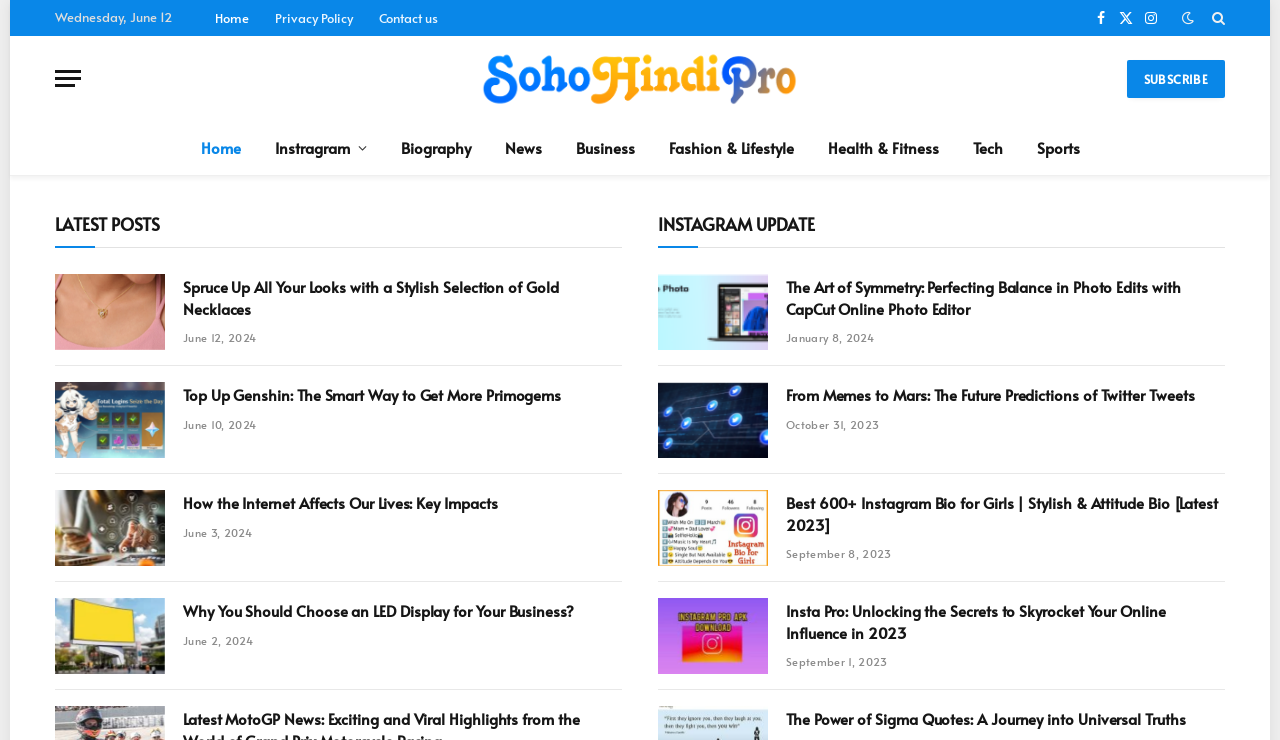Please identify the bounding box coordinates of the clickable area that will fulfill the following instruction: "Open the Instagram Bio for Girls article". The coordinates should be in the format of four float numbers between 0 and 1, i.e., [left, top, right, bottom].

[0.514, 0.663, 0.6, 0.765]